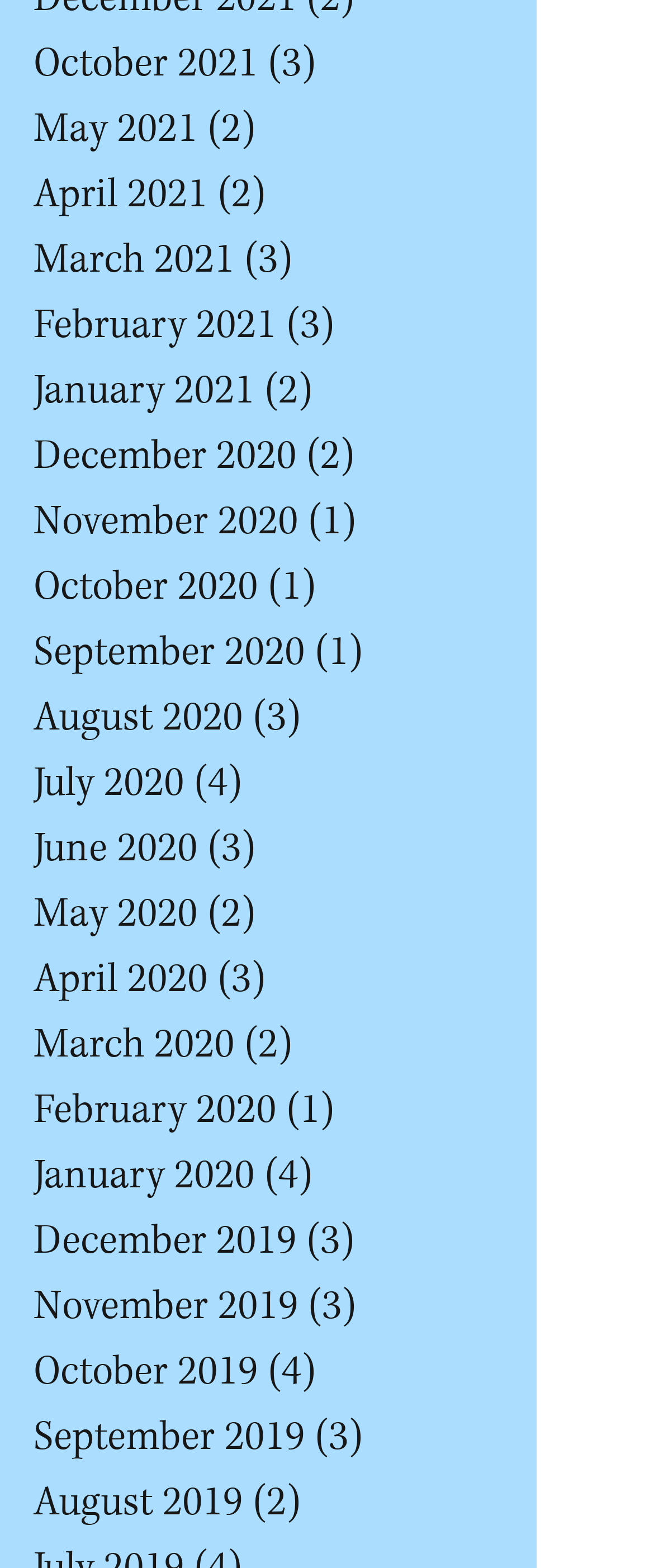Locate the bounding box coordinates of the area you need to click to fulfill this instruction: 'View May 2021 posts'. The coordinates must be in the form of four float numbers ranging from 0 to 1: [left, top, right, bottom].

[0.051, 0.062, 0.769, 0.104]